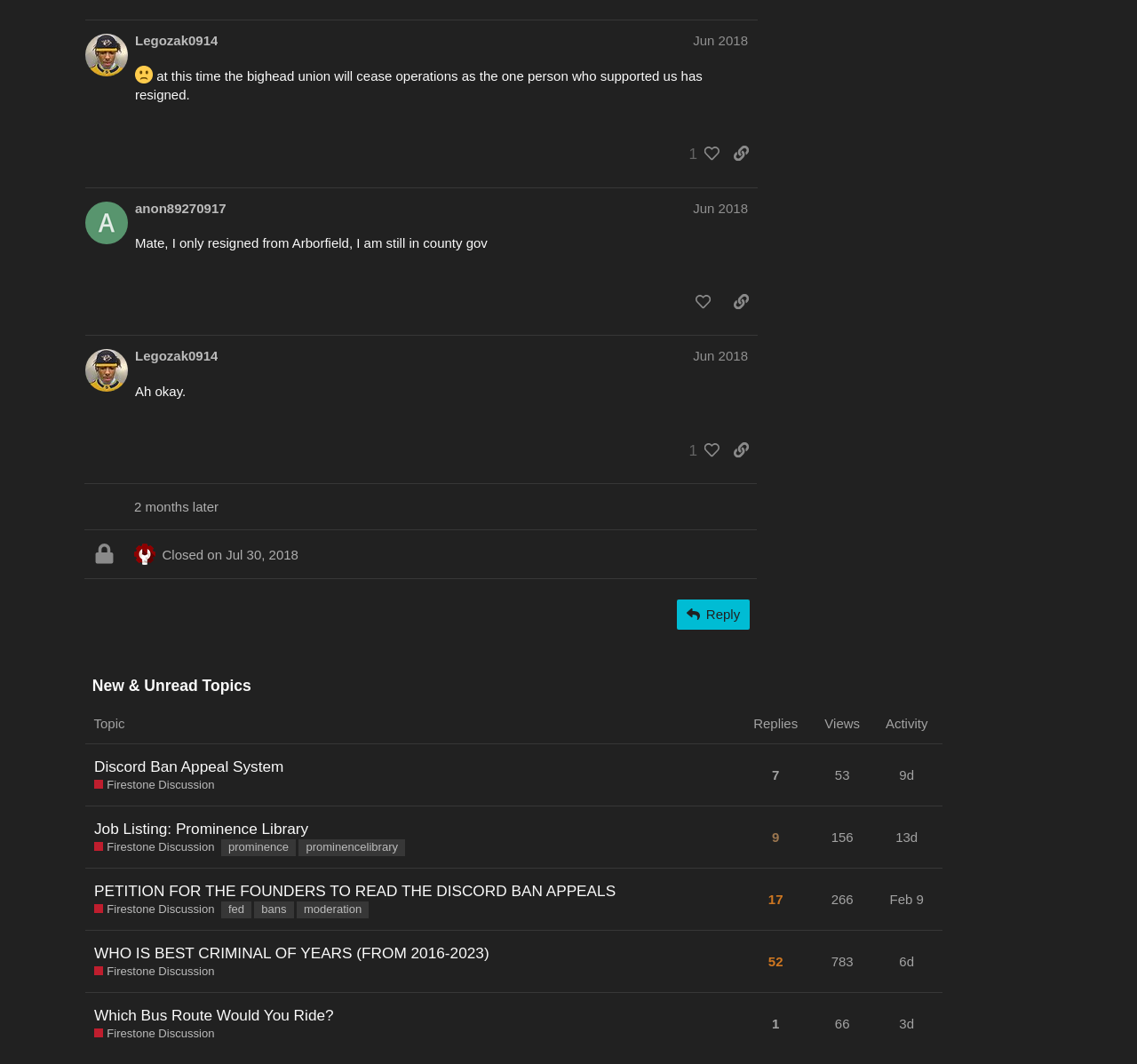What is the status of the topic in post #8?
Look at the webpage screenshot and answer the question with a detailed explanation.

The status of the topic in post #8 can be determined by reading the StaticText element with the content 'Closed' which is a child element of the region with the heading 'system Jul 30, 2018 7:29 am'.